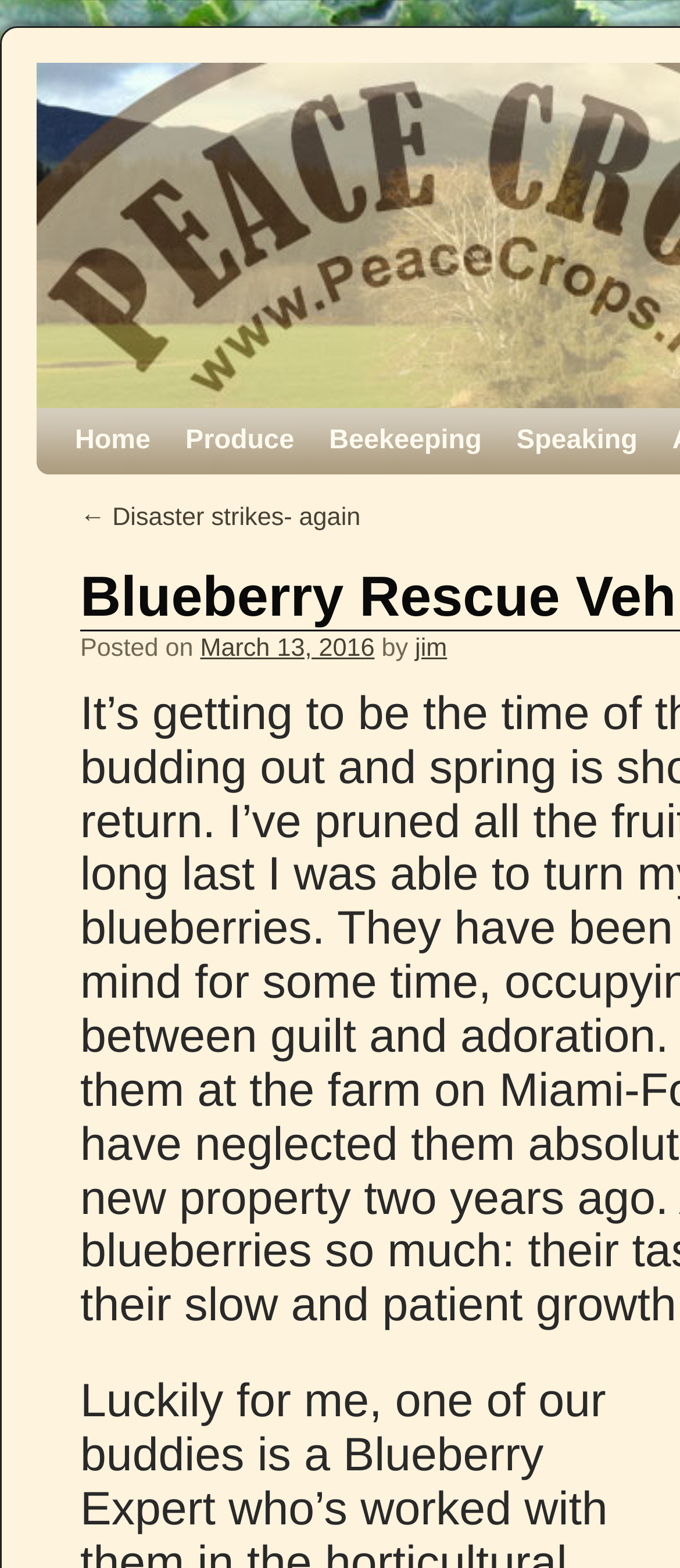What is the title of the latest blog post?
Answer the question based on the image using a single word or a brief phrase.

Disaster strikes- again